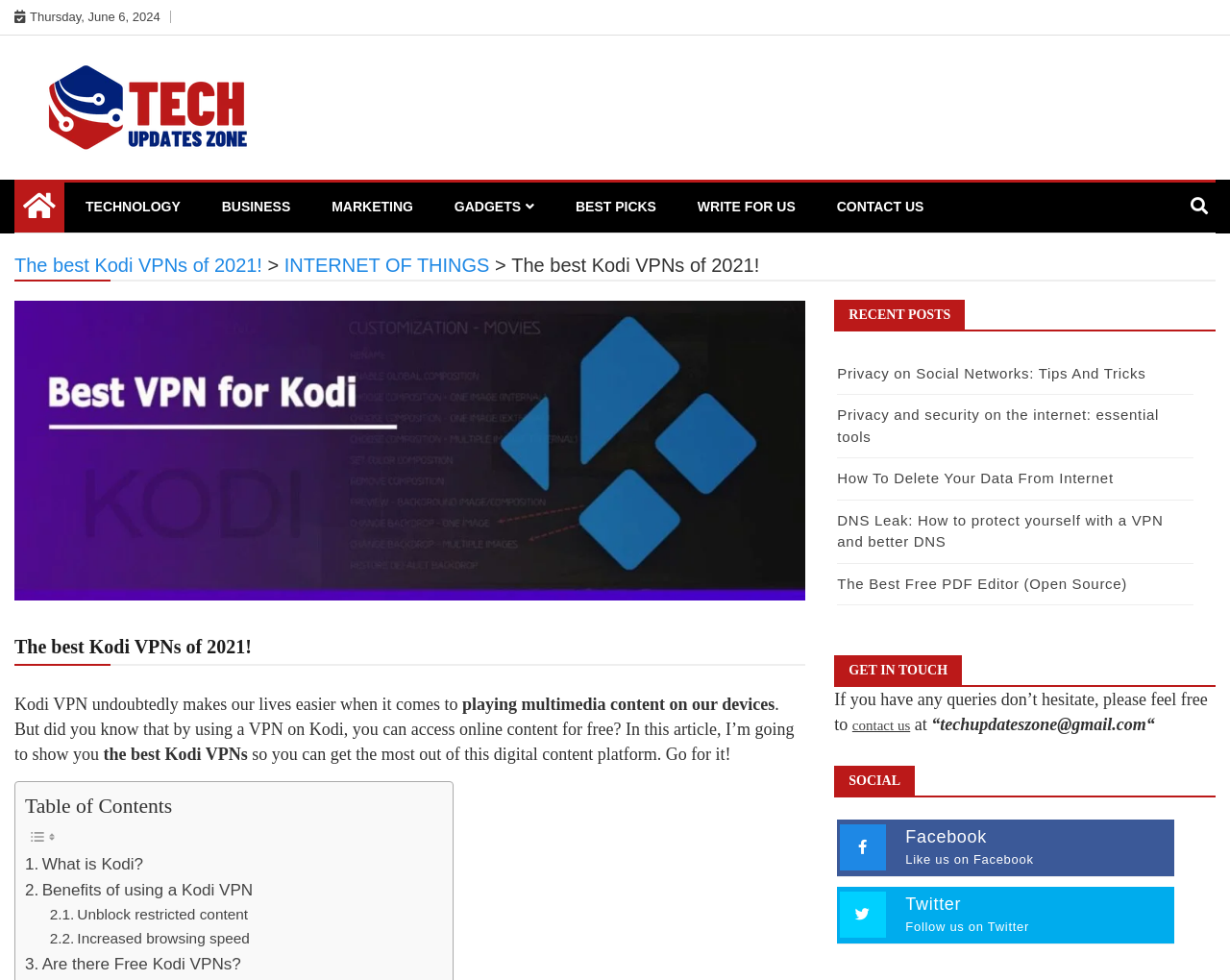Identify the bounding box coordinates for the element you need to click to achieve the following task: "view about page". Provide the bounding box coordinates as four float numbers between 0 and 1, in the form [left, top, right, bottom].

None